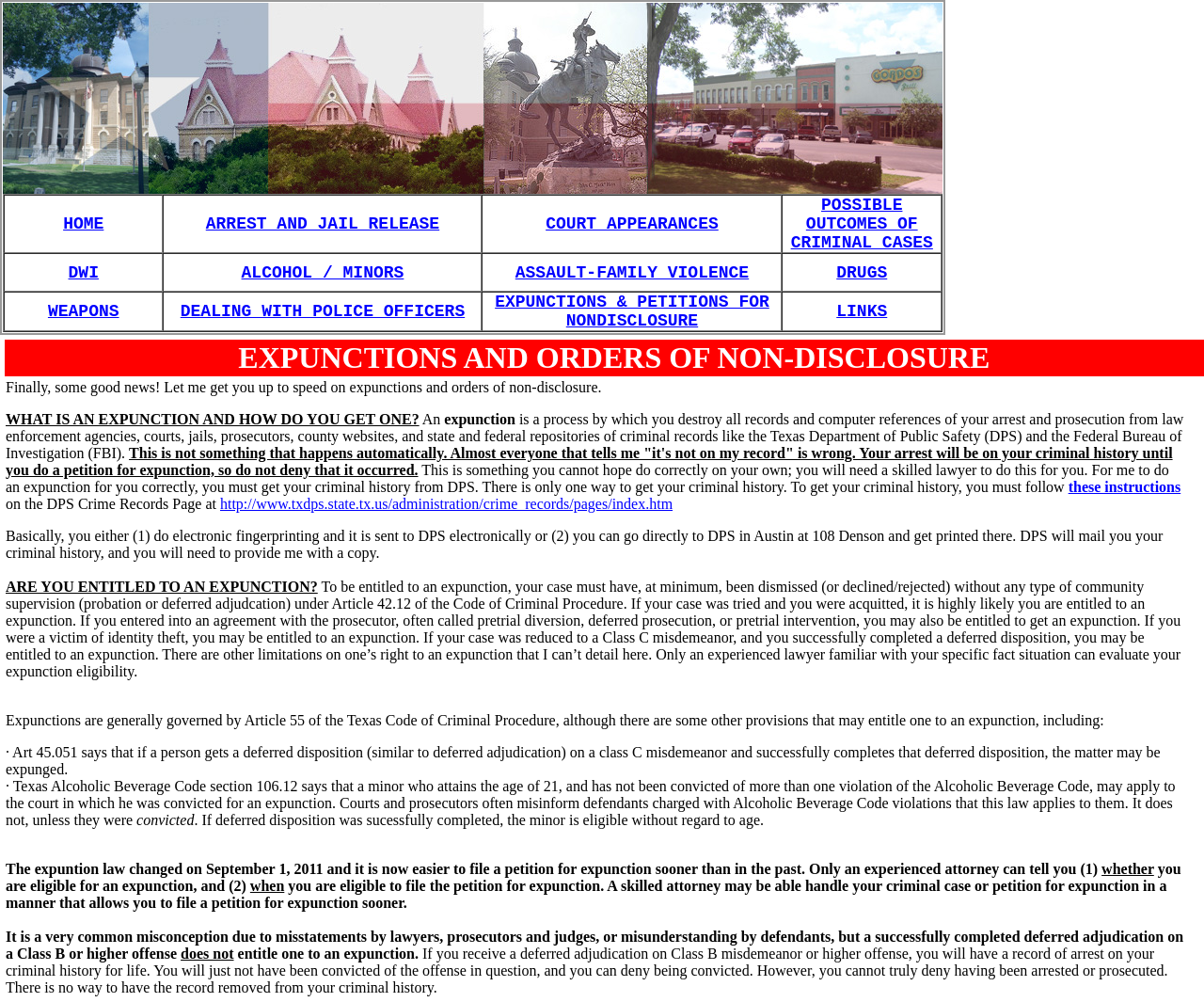Answer the question using only a single word or phrase: 
How many links are in the 'LINKS' section?

2